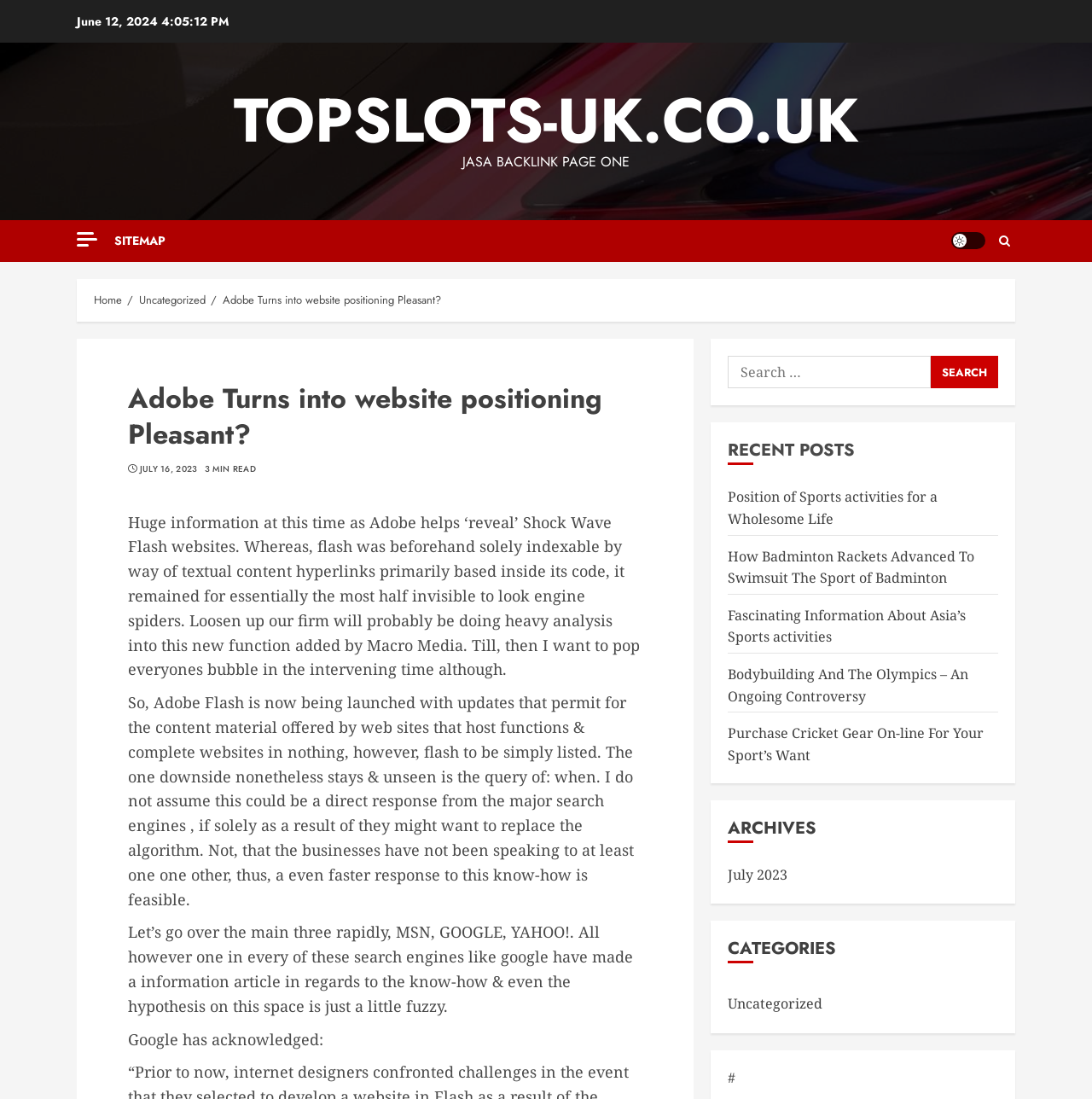Use a single word or phrase to answer this question: 
How many recent posts are listed on the webpage?

5